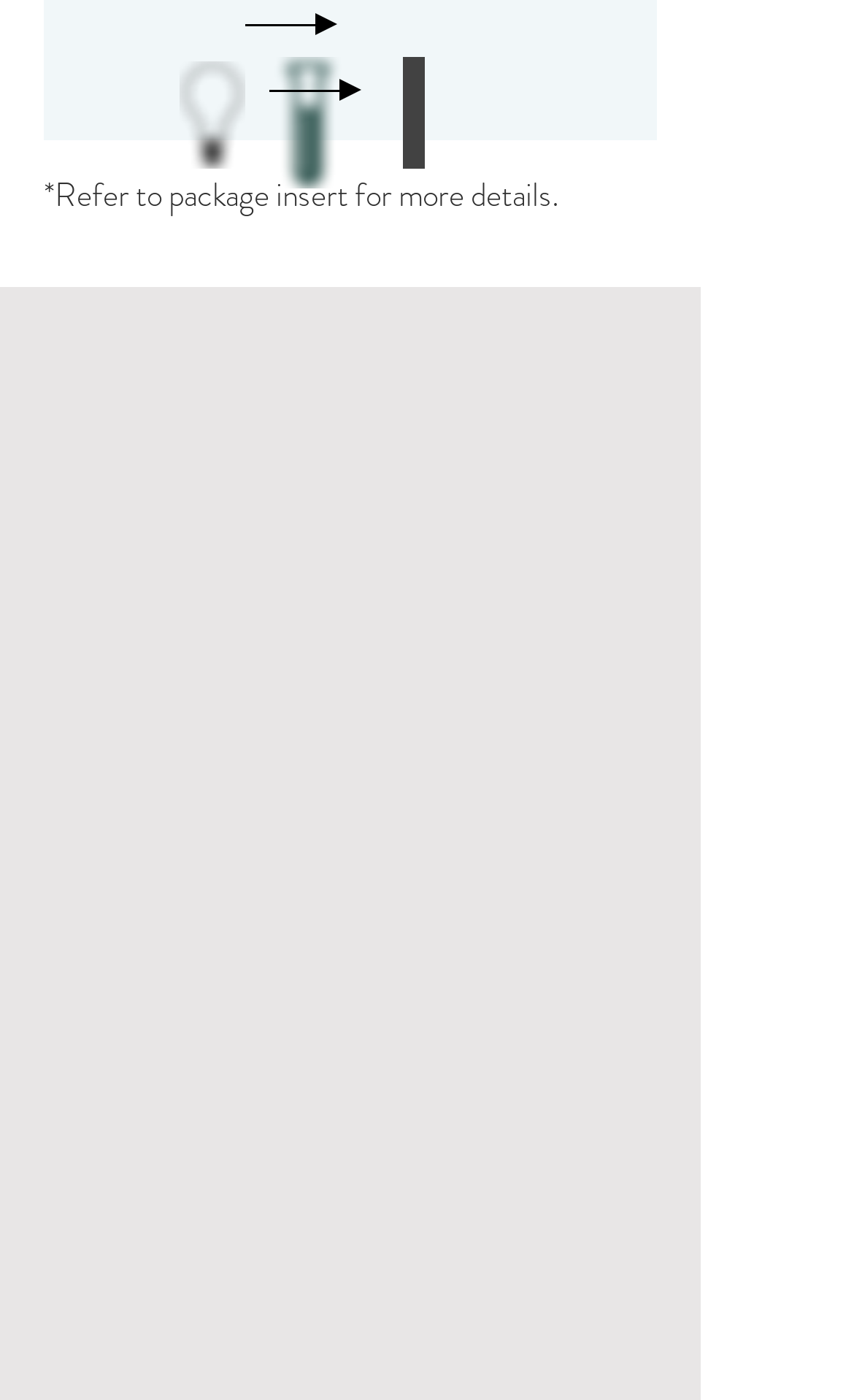Using the element description: "aria-label="LinkedIn"", determine the bounding box coordinates for the specified UI element. The coordinates should be four float numbers between 0 and 1, [left, top, right, bottom].

[0.367, 0.571, 0.456, 0.626]